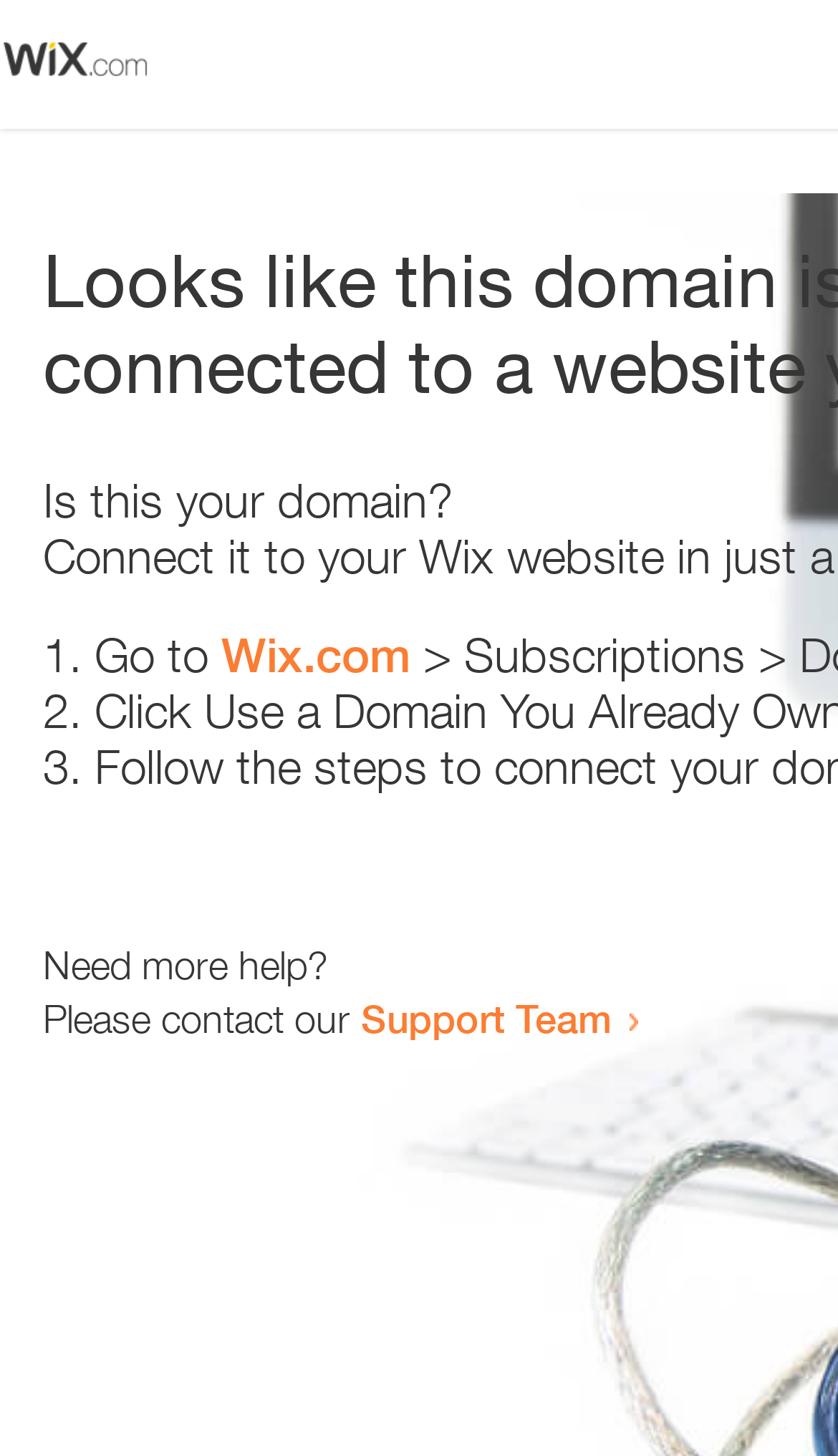Extract the bounding box coordinates for the HTML element that matches this description: "Support Team". The coordinates should be four float numbers between 0 and 1, i.e., [left, top, right, bottom].

[0.431, 0.683, 0.731, 0.715]